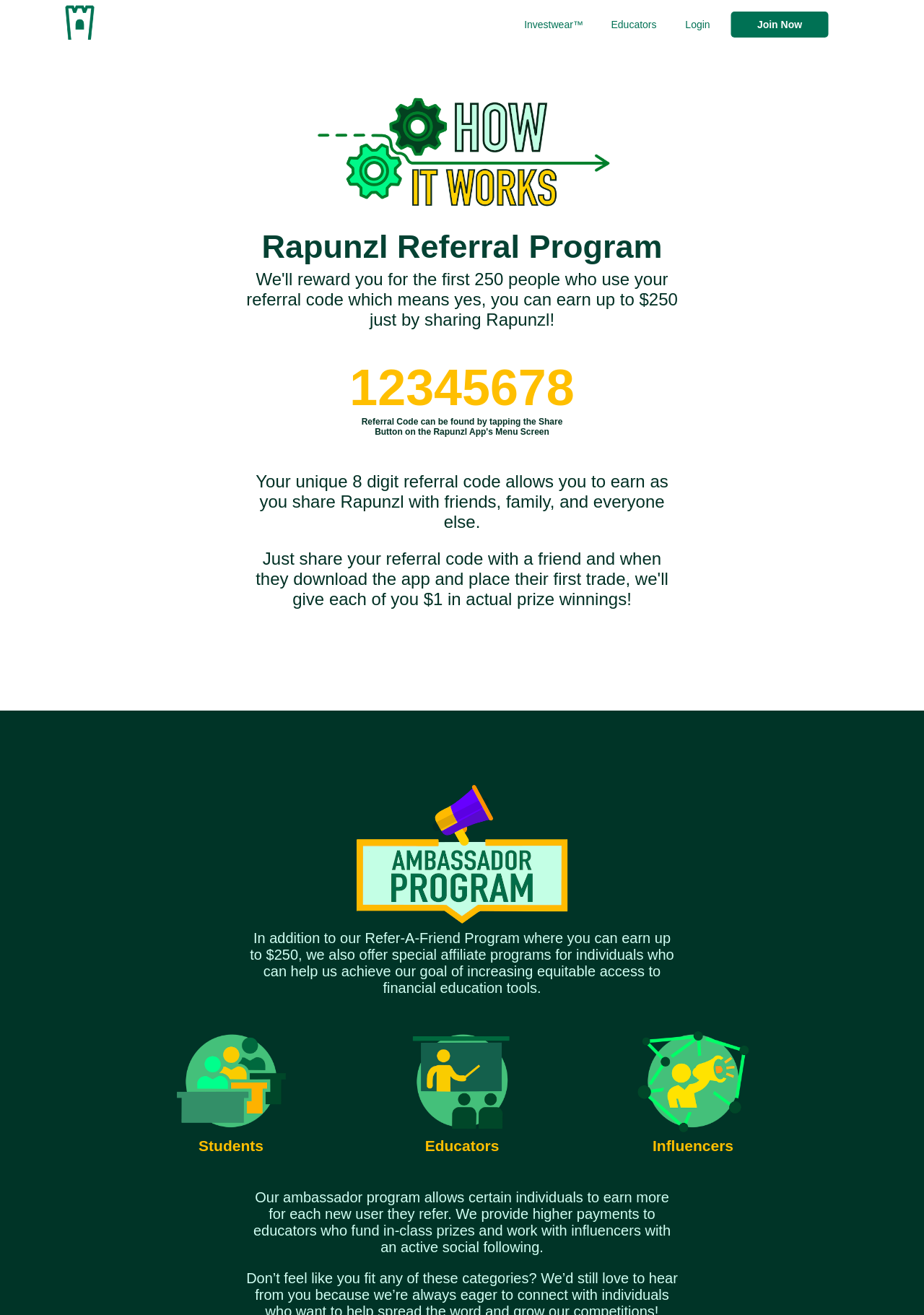What type of individuals can earn more for each new user they refer?
From the image, respond using a single word or phrase.

Educators and influencers